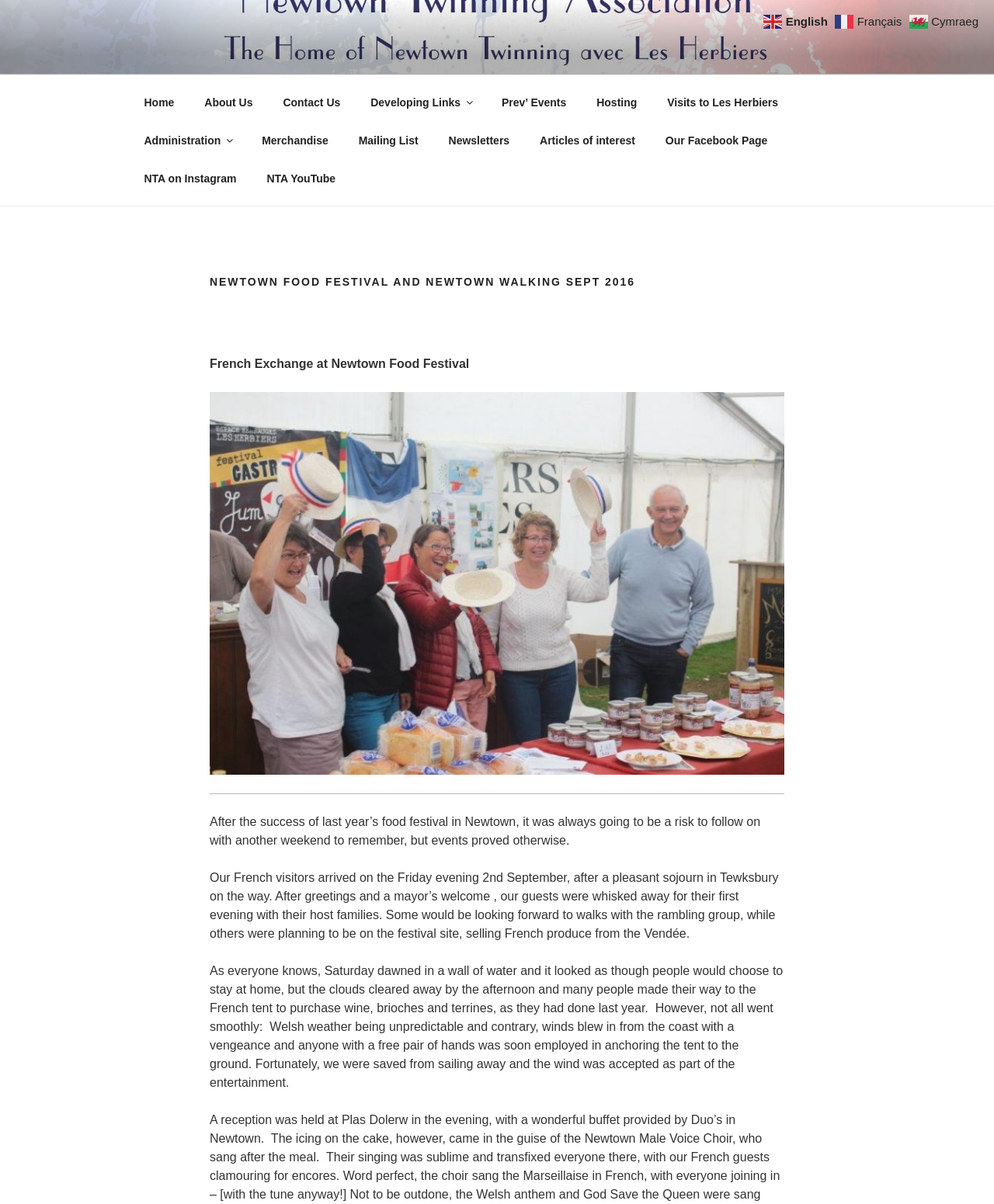Find the coordinates for the bounding box of the element with this description: "Articles of interest".

[0.529, 0.101, 0.653, 0.132]